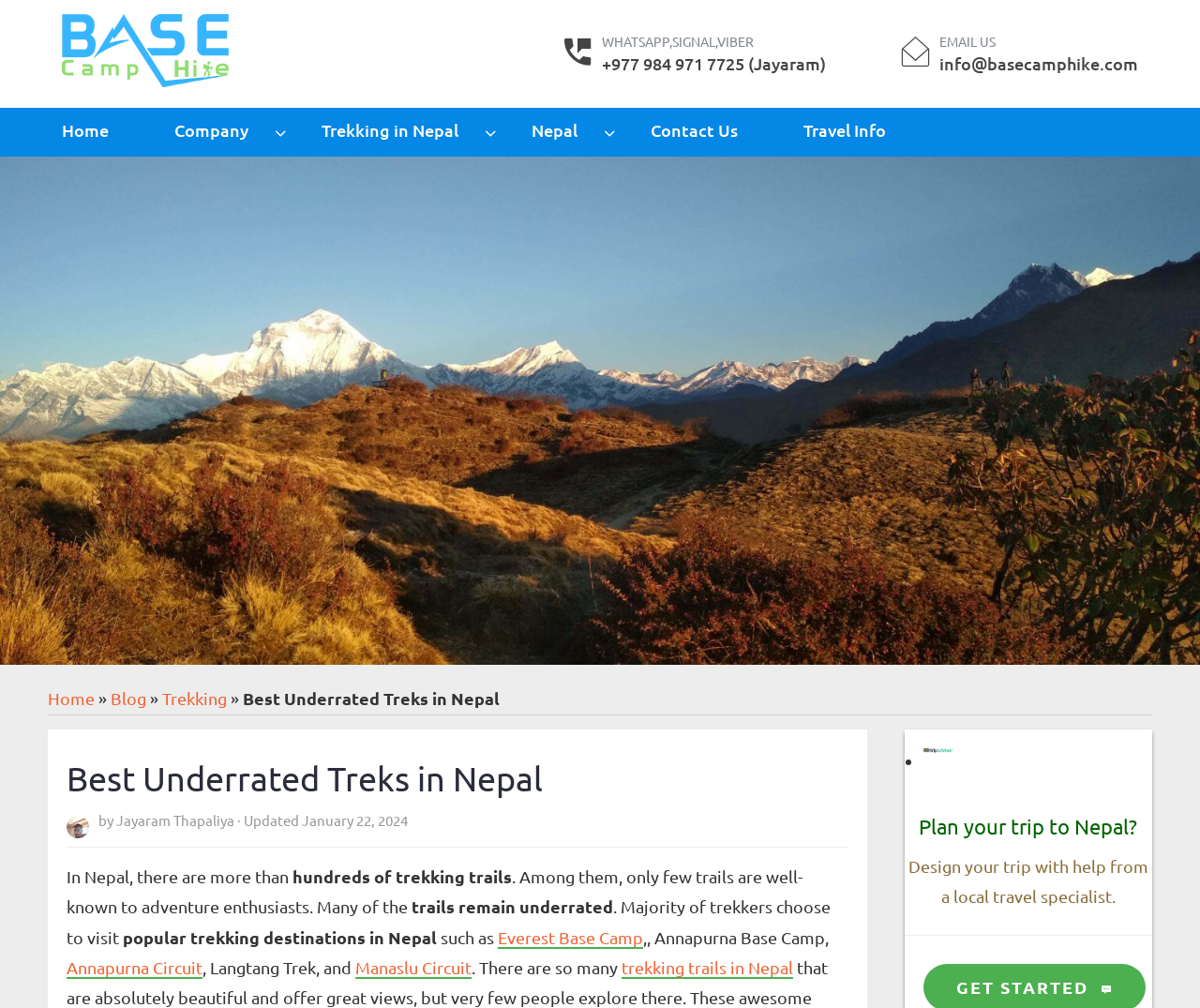Please identify the primary heading on the webpage and return its text.

Best Underrated Treks in Nepal